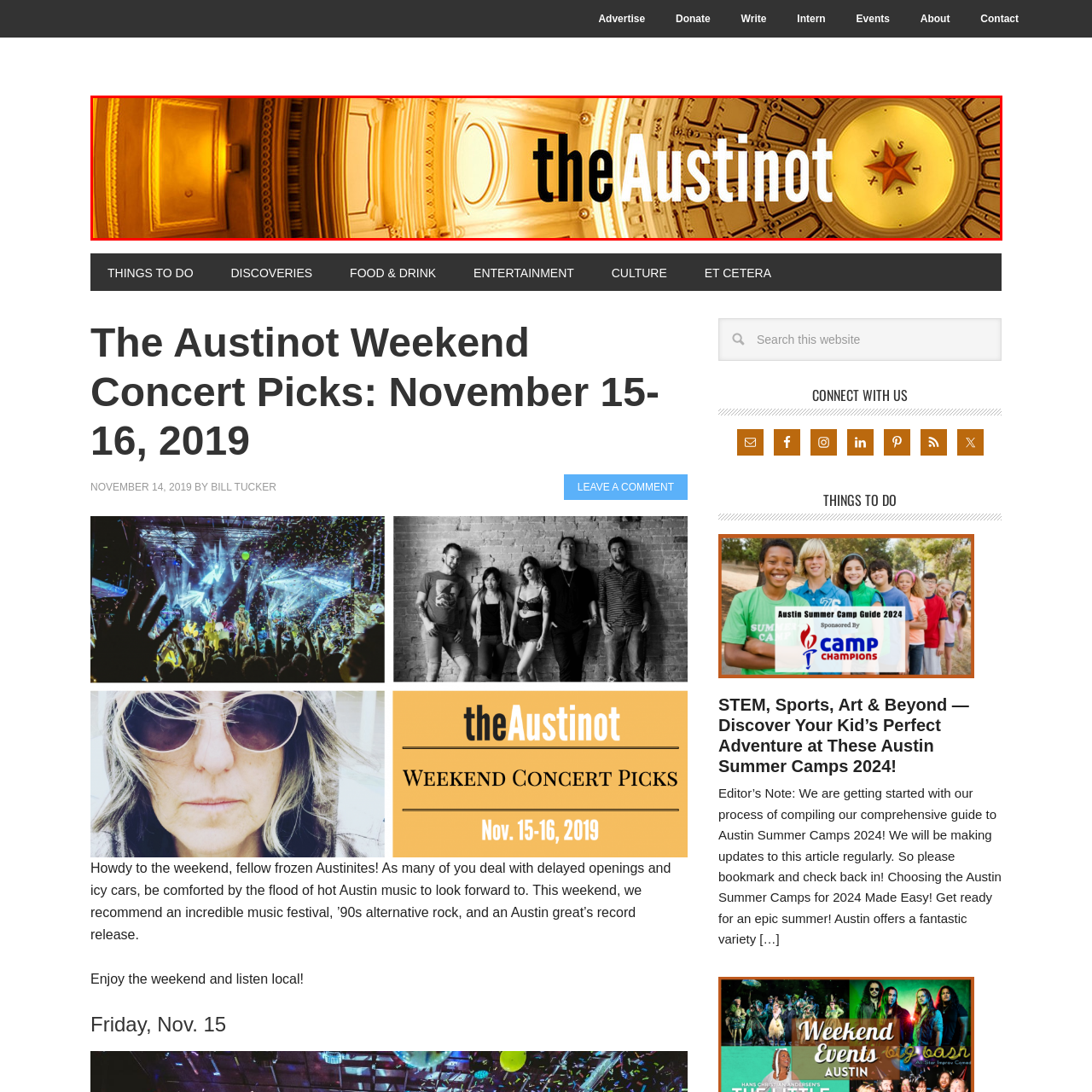View the image inside the red-bordered box and answer the given question using a single word or phrase:
What is the dominant color of the background?

Golden